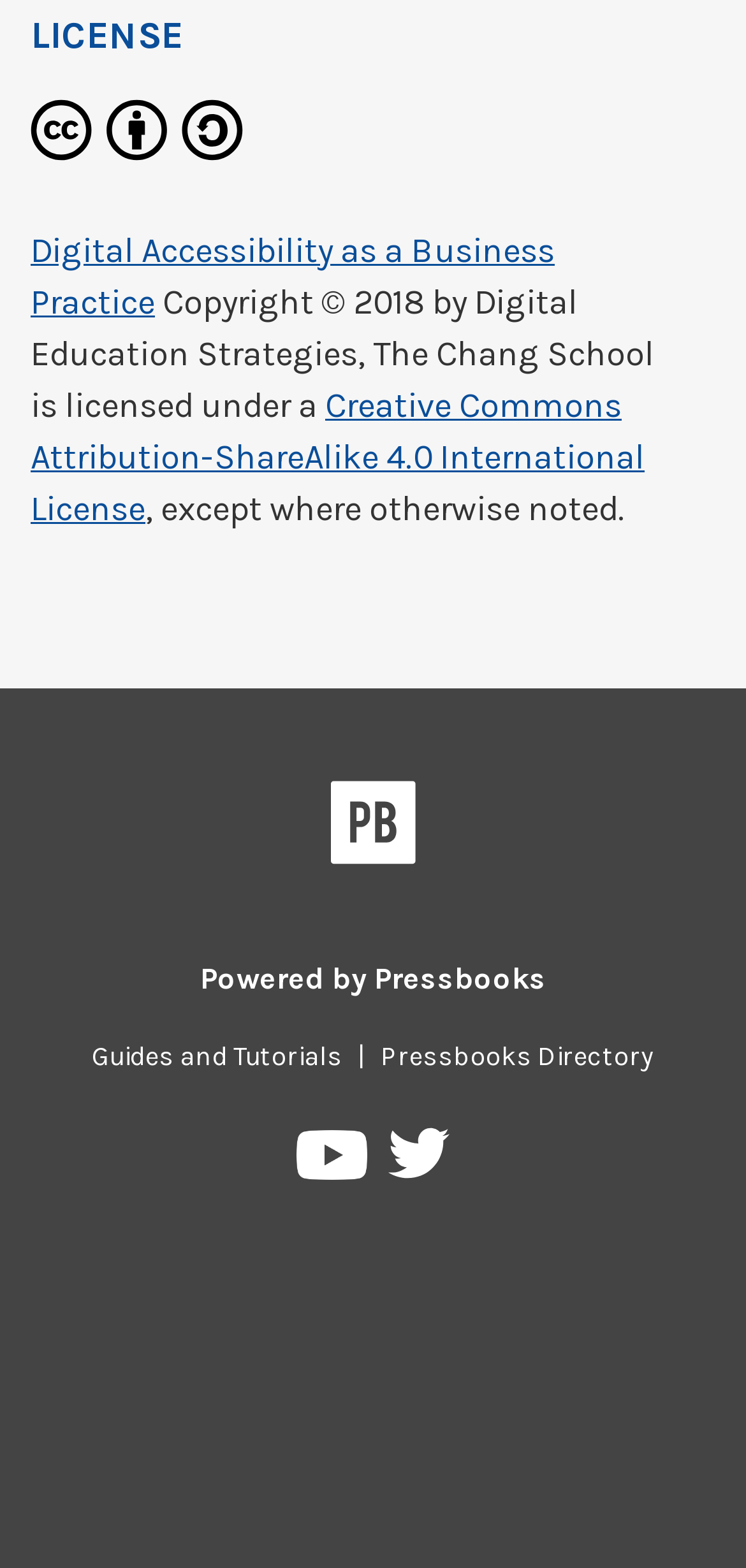Locate the bounding box coordinates of the element that should be clicked to execute the following instruction: "View Digital Accessibility as a Business Practice".

[0.041, 0.147, 0.744, 0.206]